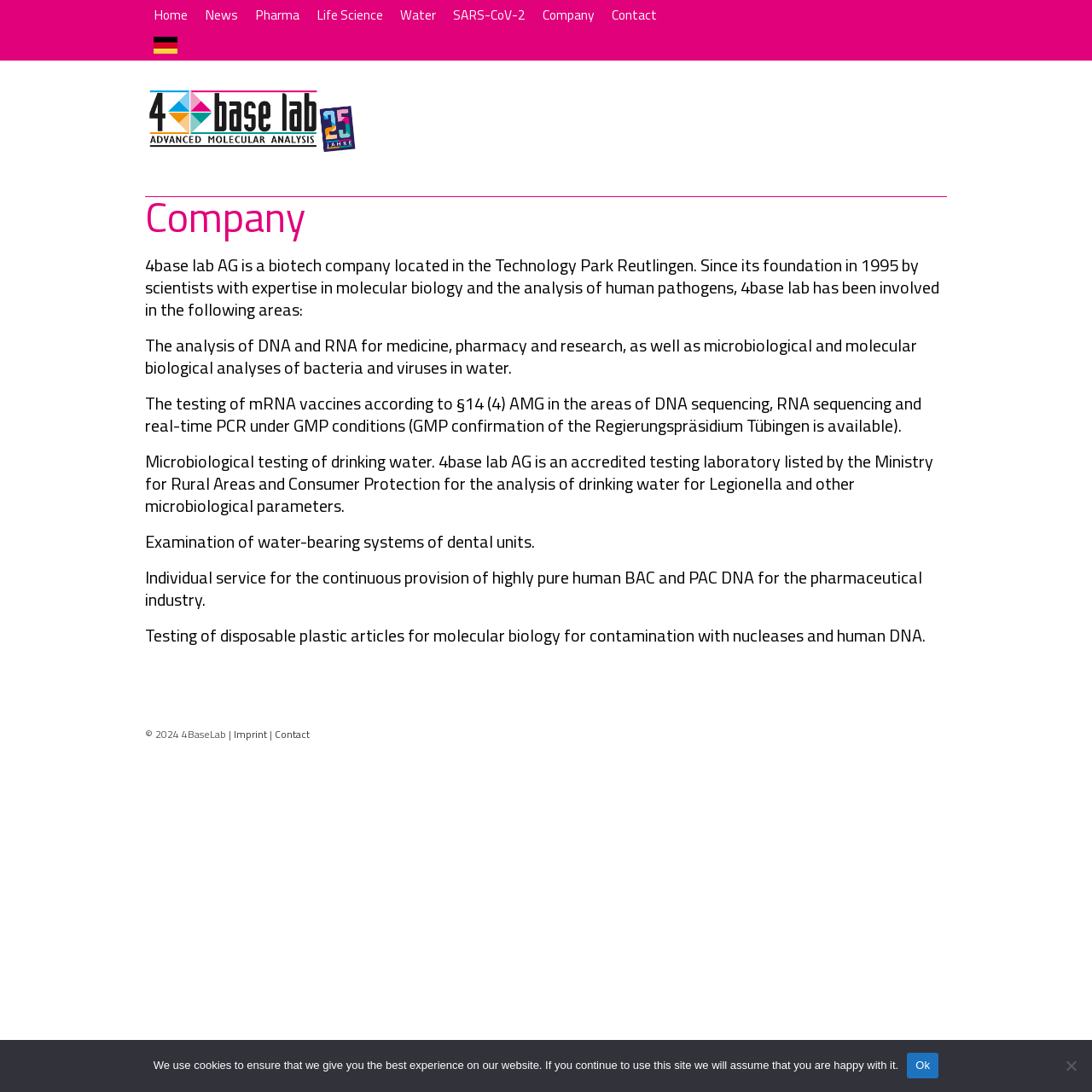Could you indicate the bounding box coordinates of the region to click in order to complete this instruction: "Click 4BaseLab".

[0.133, 0.071, 0.362, 0.145]